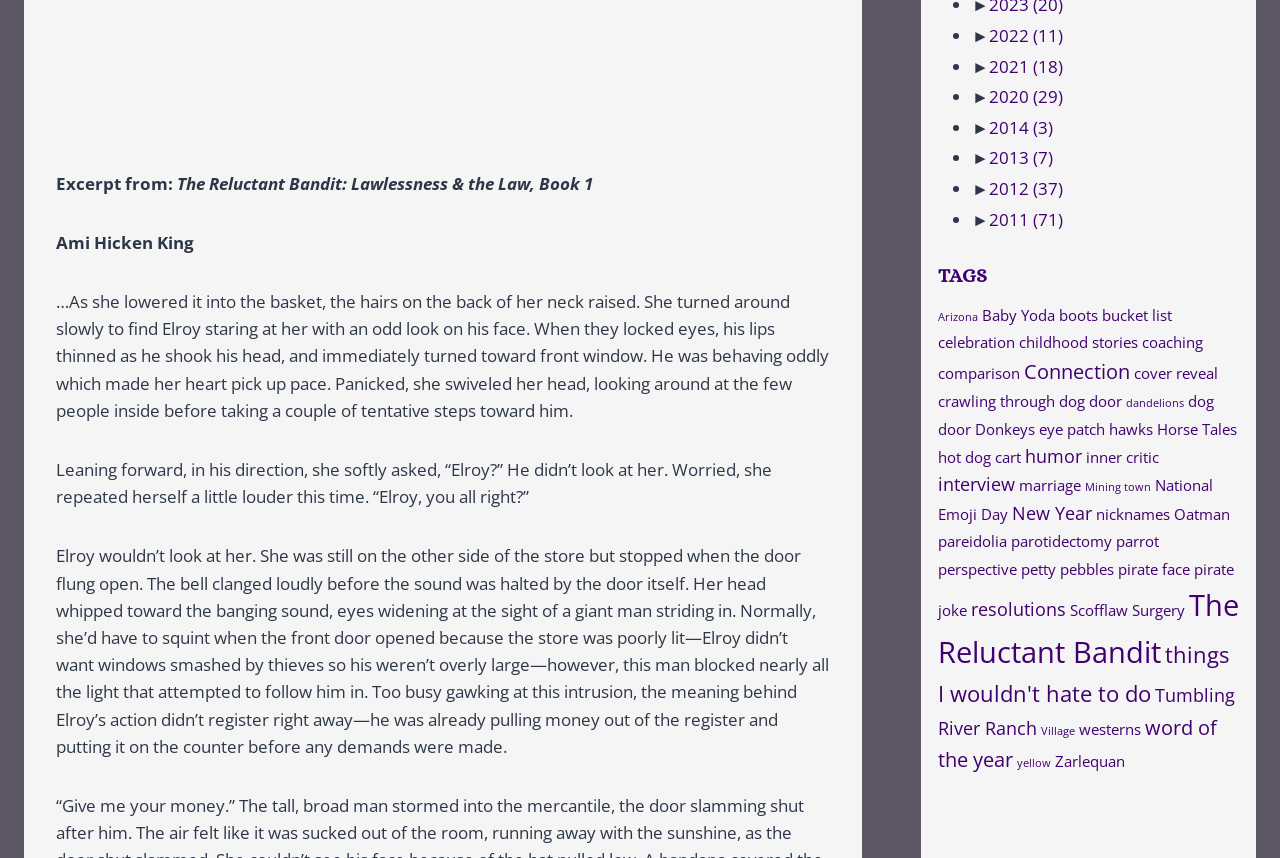What are the tags on this webpage?
Could you answer the question with a detailed and thorough explanation?

The tags on this webpage are listed under the 'TAGS' heading, which includes various tags such as Arizona, Baby Yoda, boots, and many others.